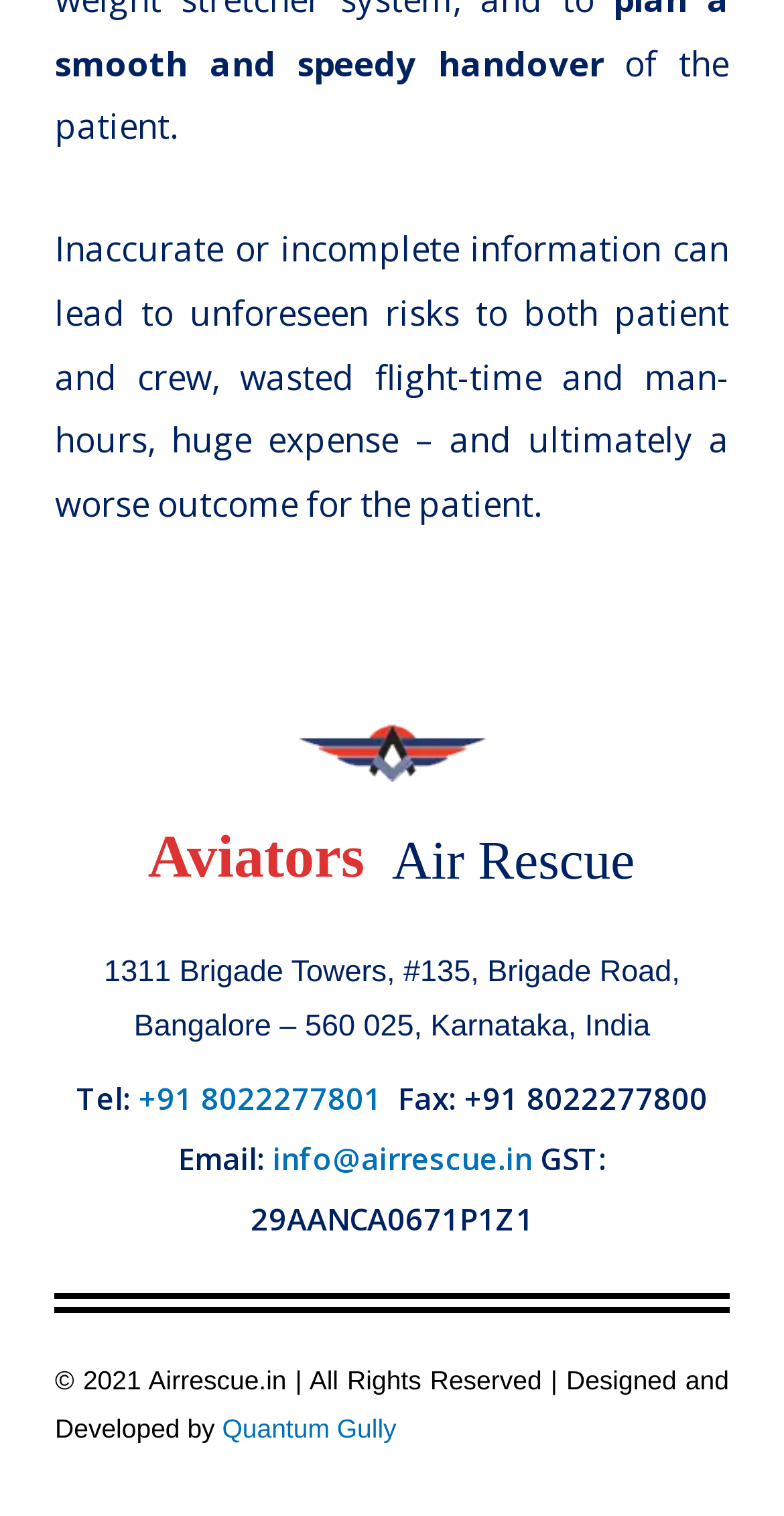What is the GST number of Air Rescue?
From the screenshot, supply a one-word or short-phrase answer.

29AANCA0671P1Z1